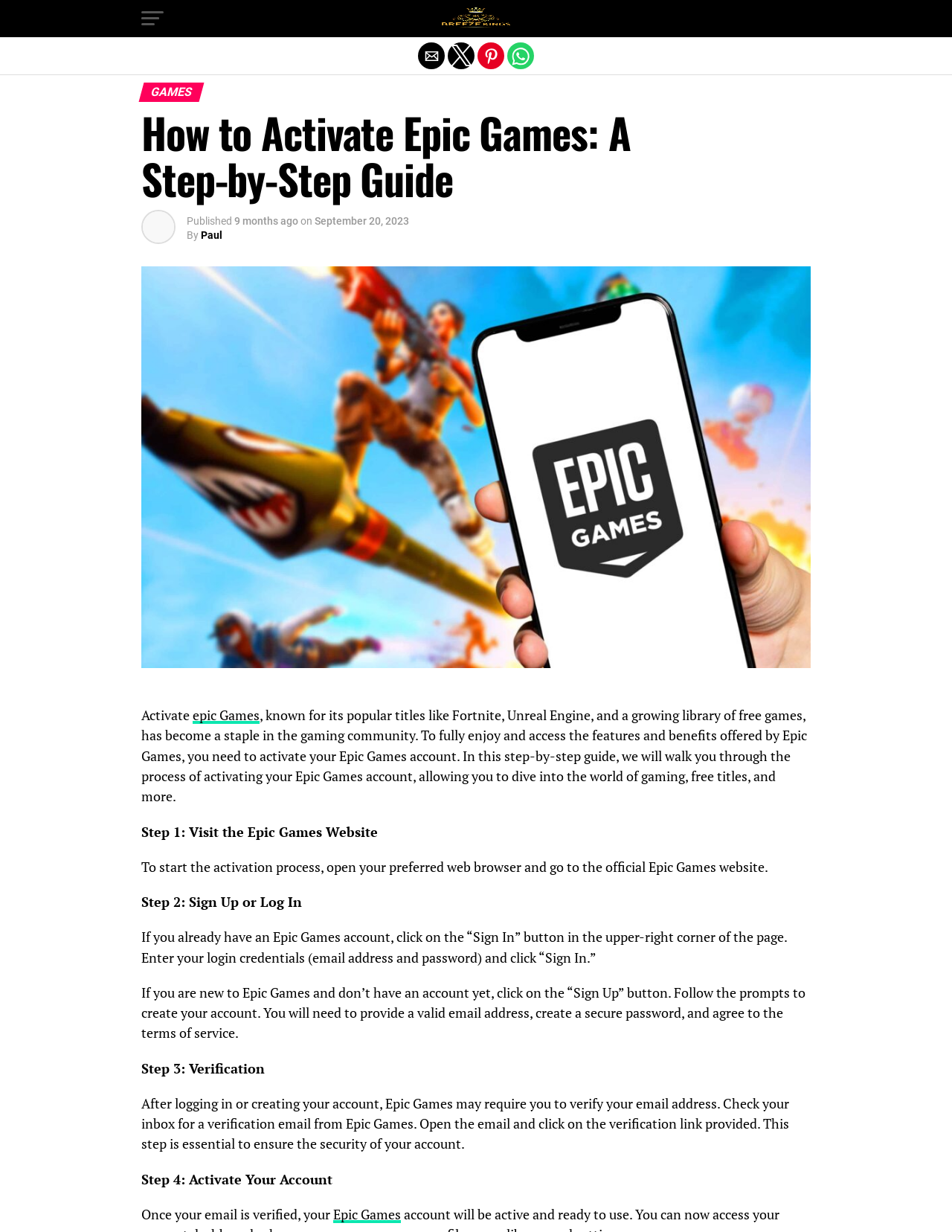Identify the bounding box coordinates for the UI element described as follows: "Paul". Ensure the coordinates are four float numbers between 0 and 1, formatted as [left, top, right, bottom].

[0.211, 0.186, 0.234, 0.196]